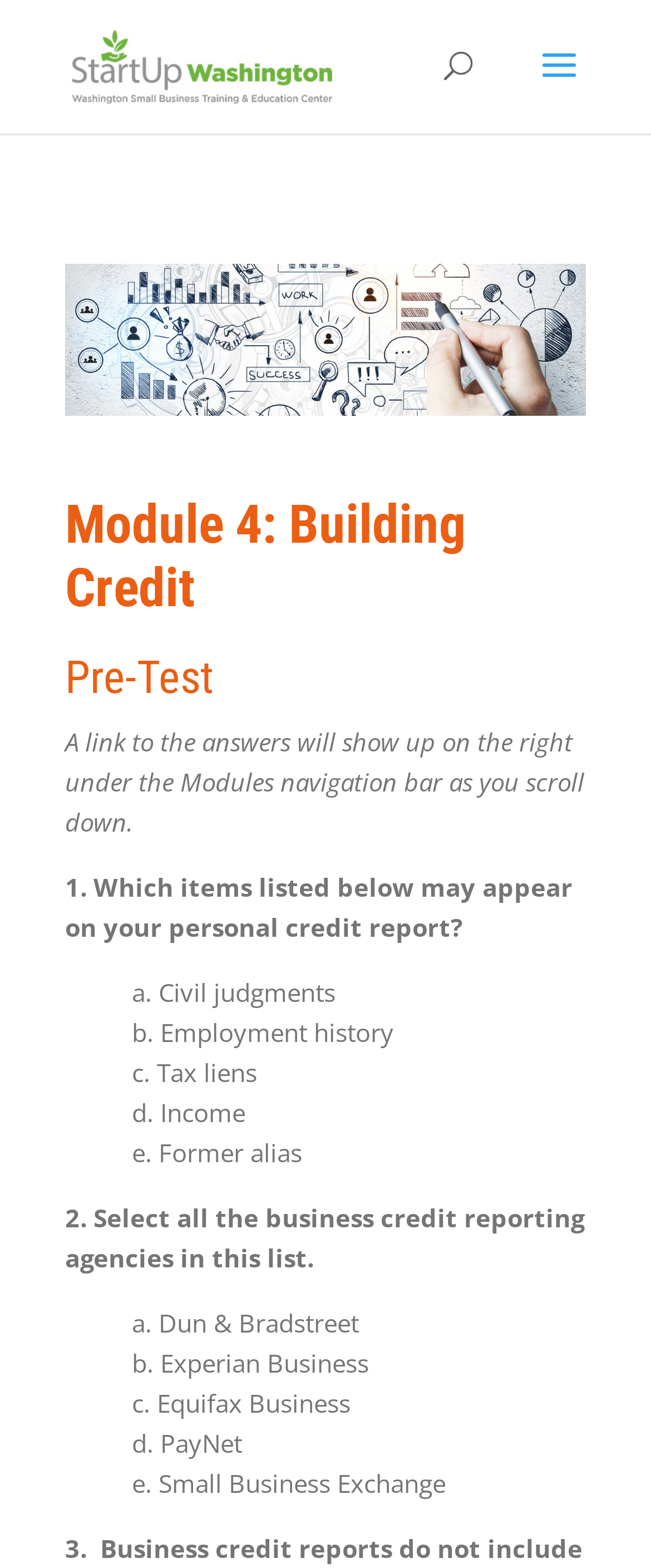What type of items may appear on a personal credit report?
Could you answer the question with a detailed and thorough explanation?

The question is asked in the pre-test, and the options provided are civil judgments, employment history, tax liens, income, and former alias. These are the types of items that may appear on a personal credit report.